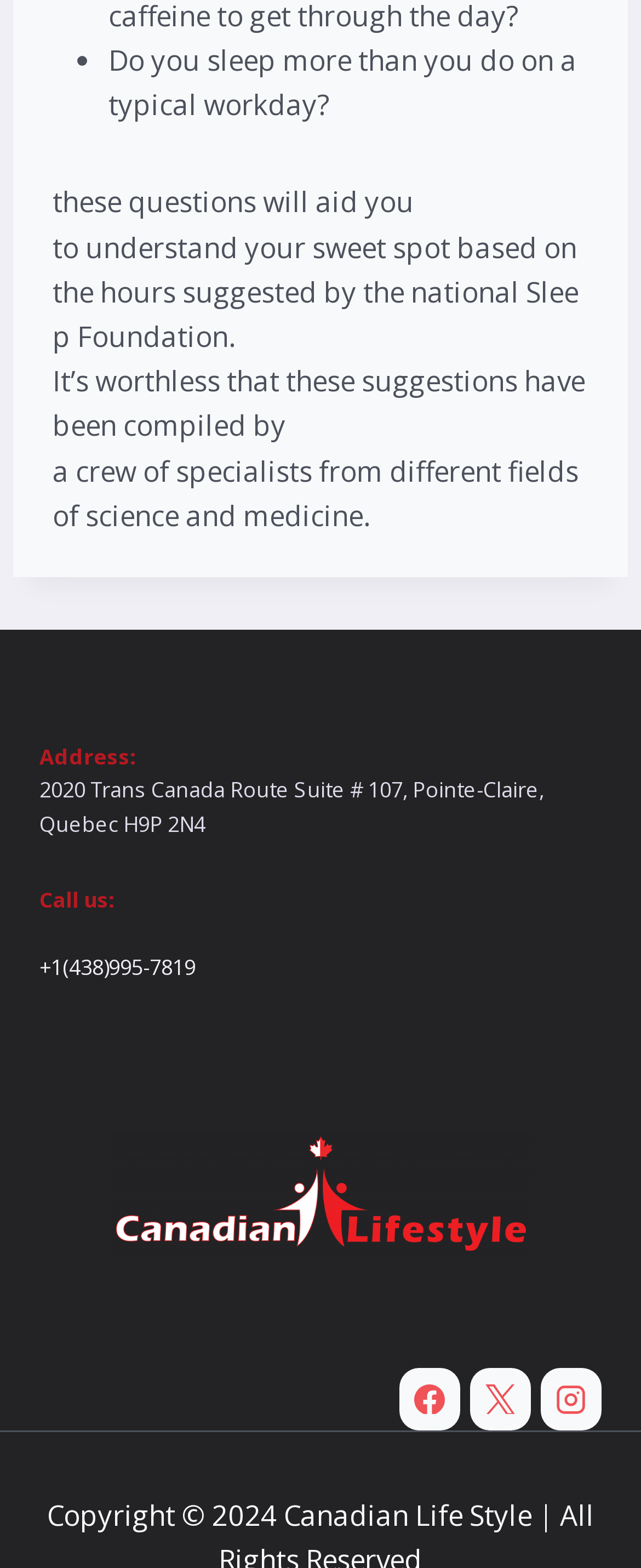How many social media platforms are listed to follow the company?
Please give a detailed and thorough answer to the question, covering all relevant points.

The social media platforms are listed at the bottom of the page, and they are Facebook, X, and Instagram, which can be identified by their respective image icons and link texts.